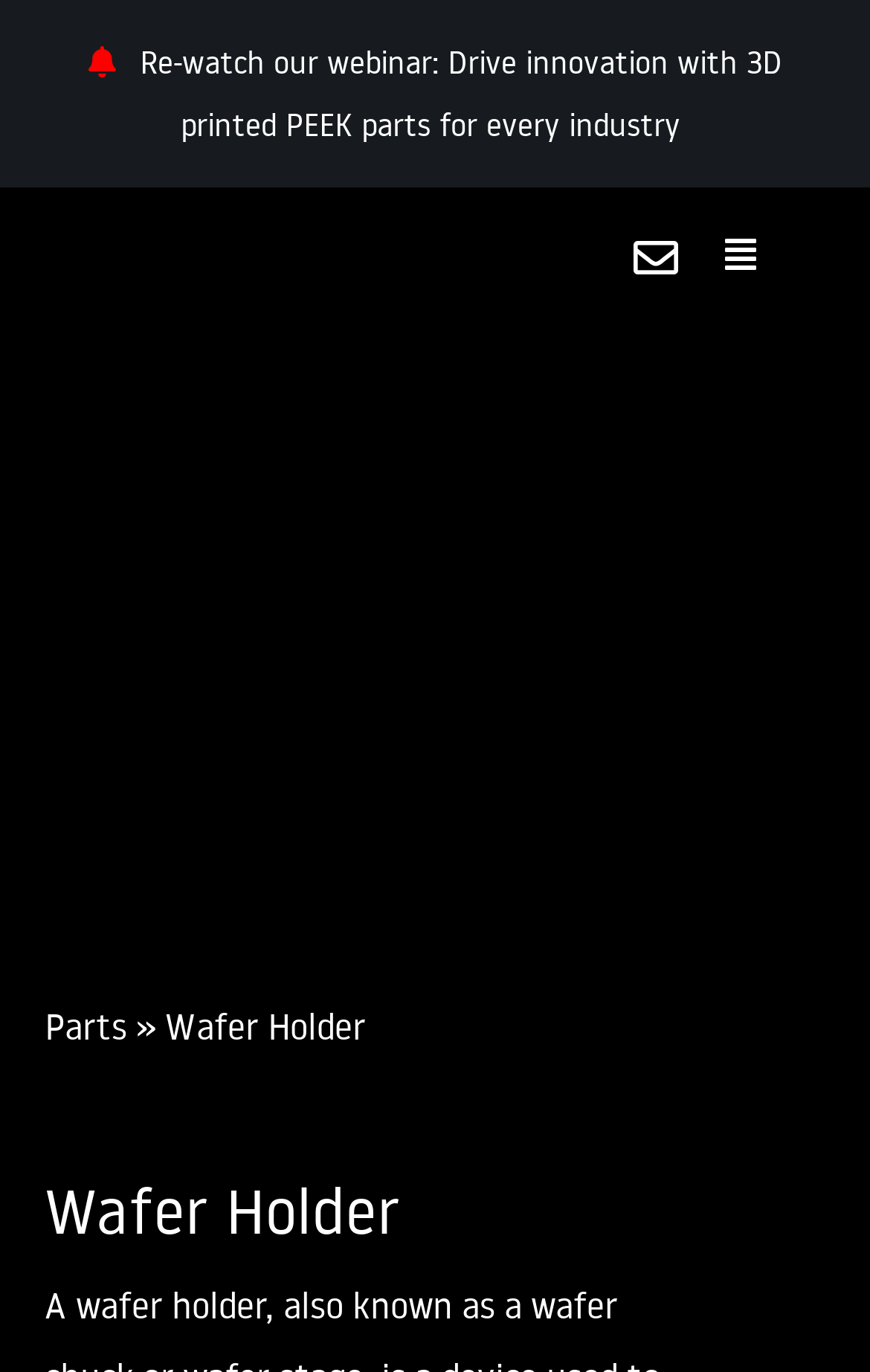Locate the bounding box of the UI element with the following description: "Arbitration & Litigation".

None